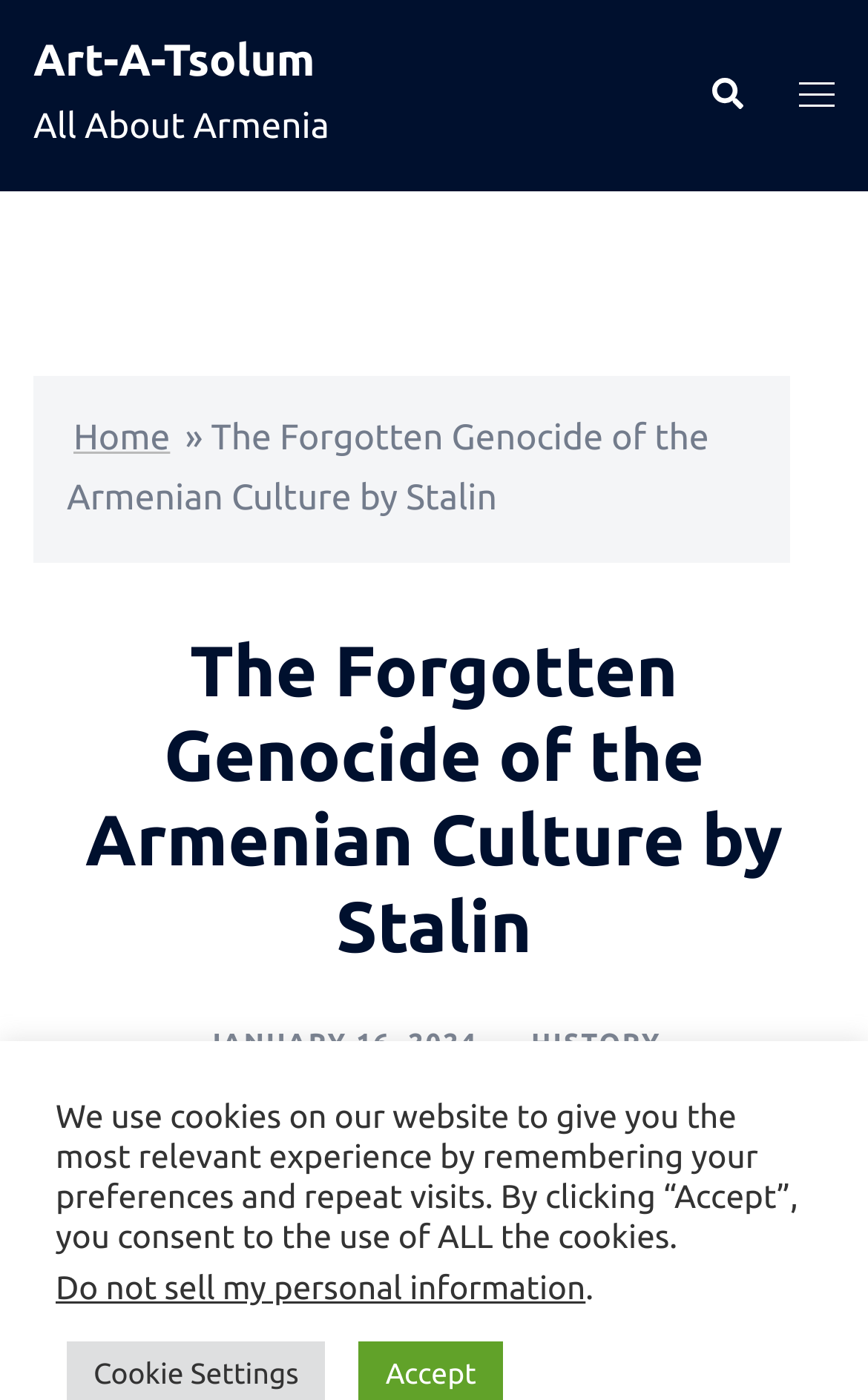Predict the bounding box coordinates for the UI element described as: "January 16, 2024January 16, 2024". The coordinates should be four float numbers between 0 and 1, presented as [left, top, right, bottom].

[0.238, 0.736, 0.551, 0.757]